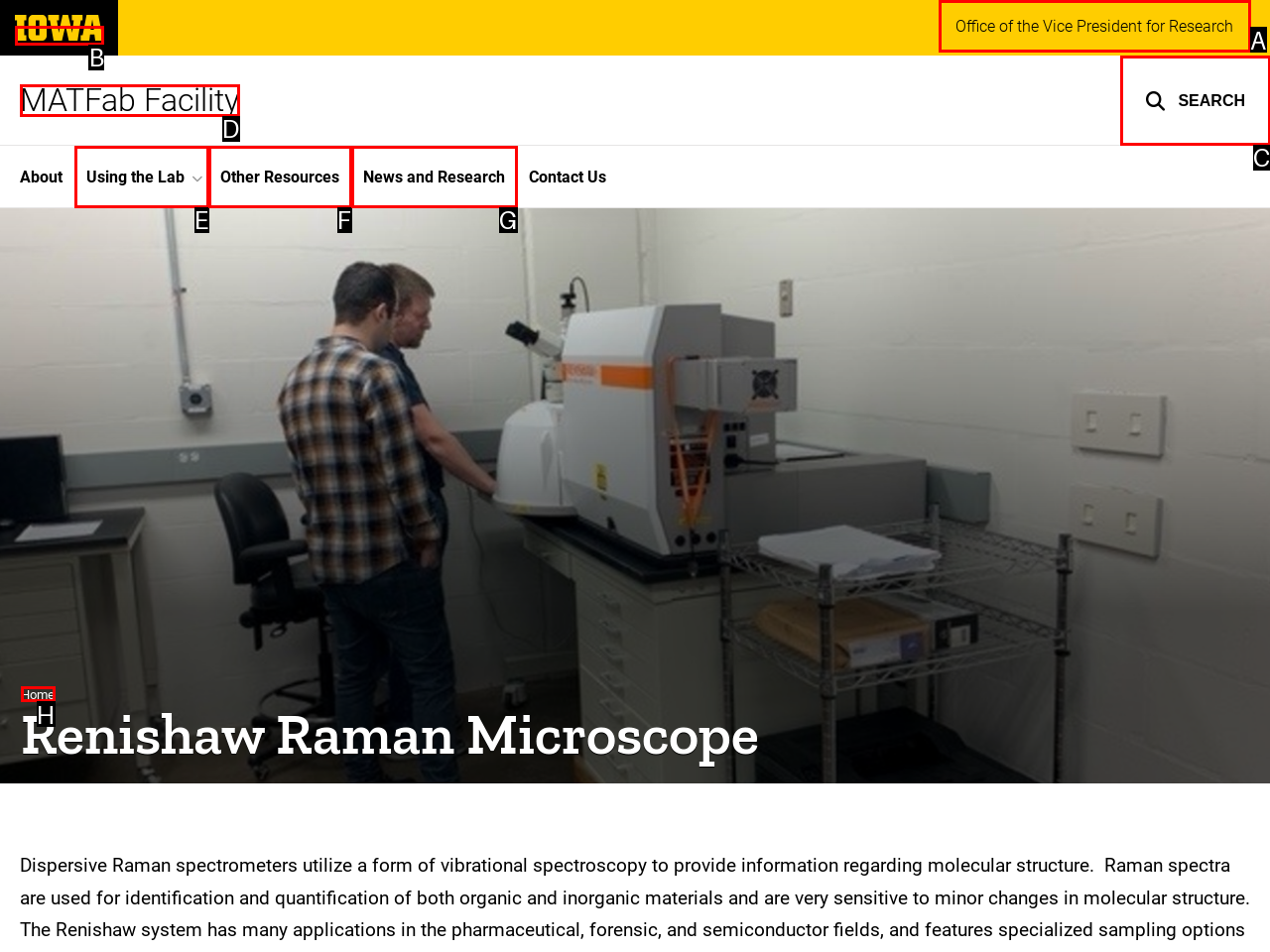Determine the UI element that matches the description: Other Resources
Answer with the letter from the given choices.

F